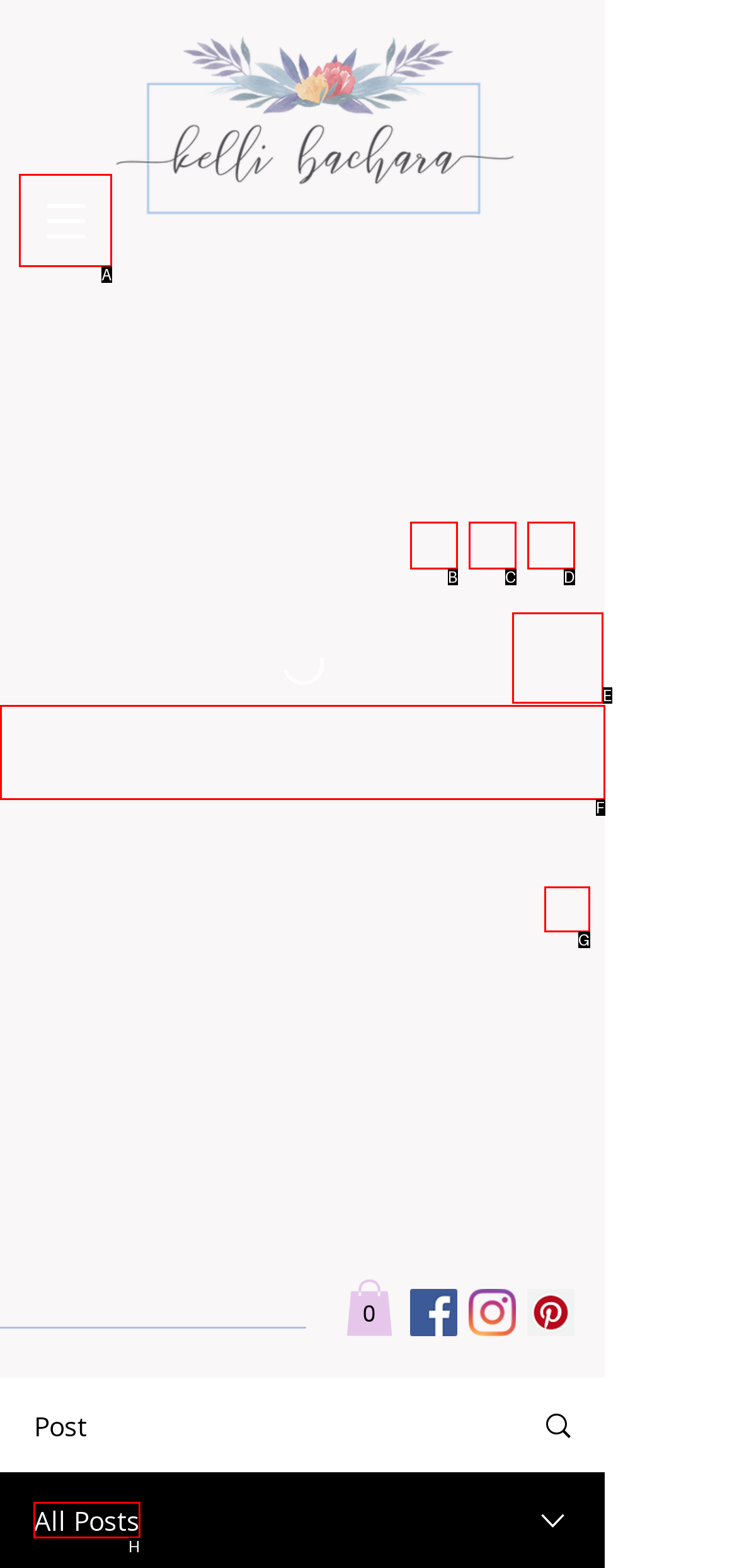Which option should you click on to fulfill this task: View all posts? Answer with the letter of the correct choice.

H